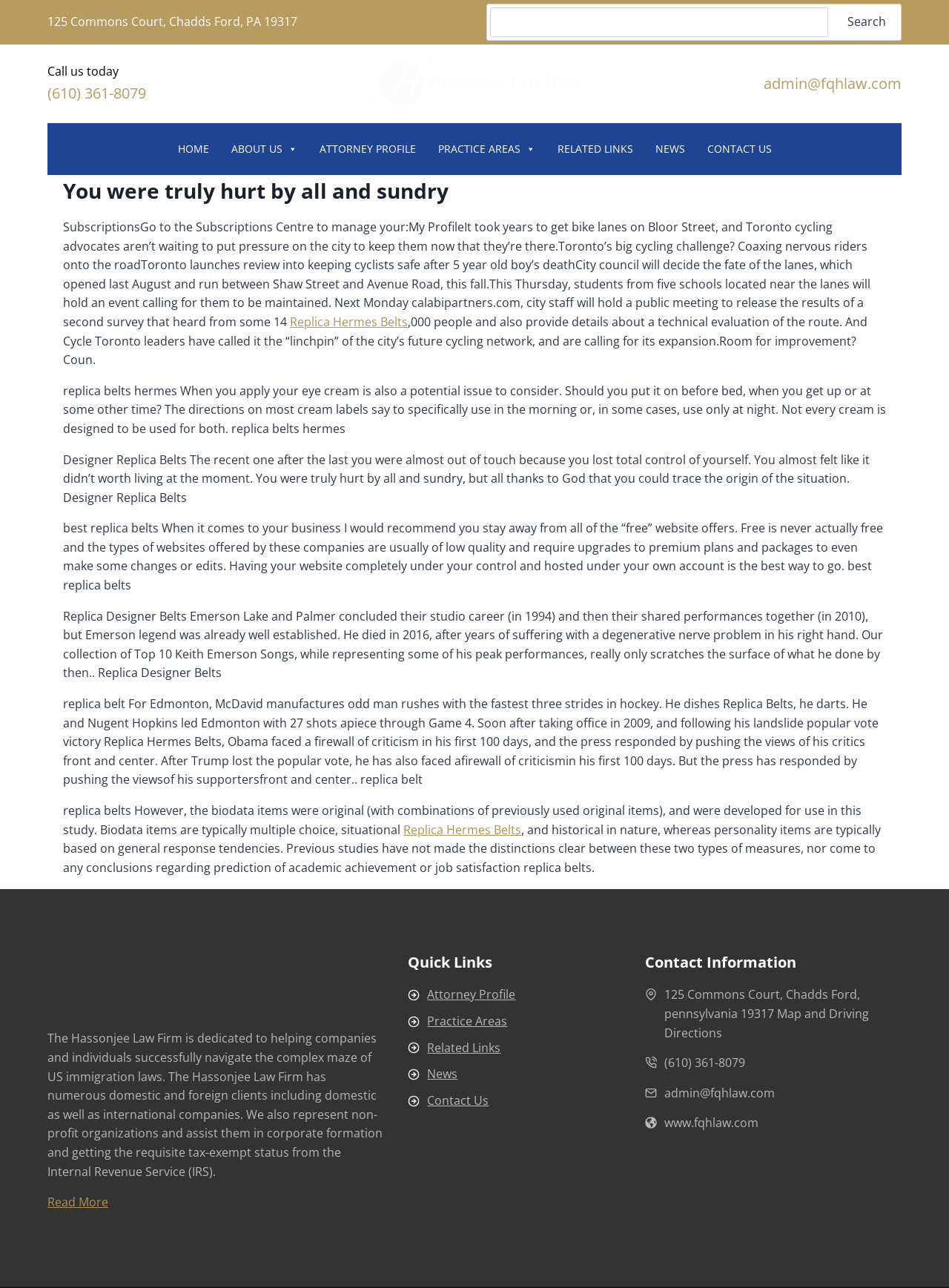What is the address of Hassonjee Law Firm?
From the details in the image, provide a complete and detailed answer to the question.

I found the address by looking at the static text element at the top of the webpage, which says '125 Commons Court, Chadds Ford, PA 19317'. This is likely the address of the law firm.